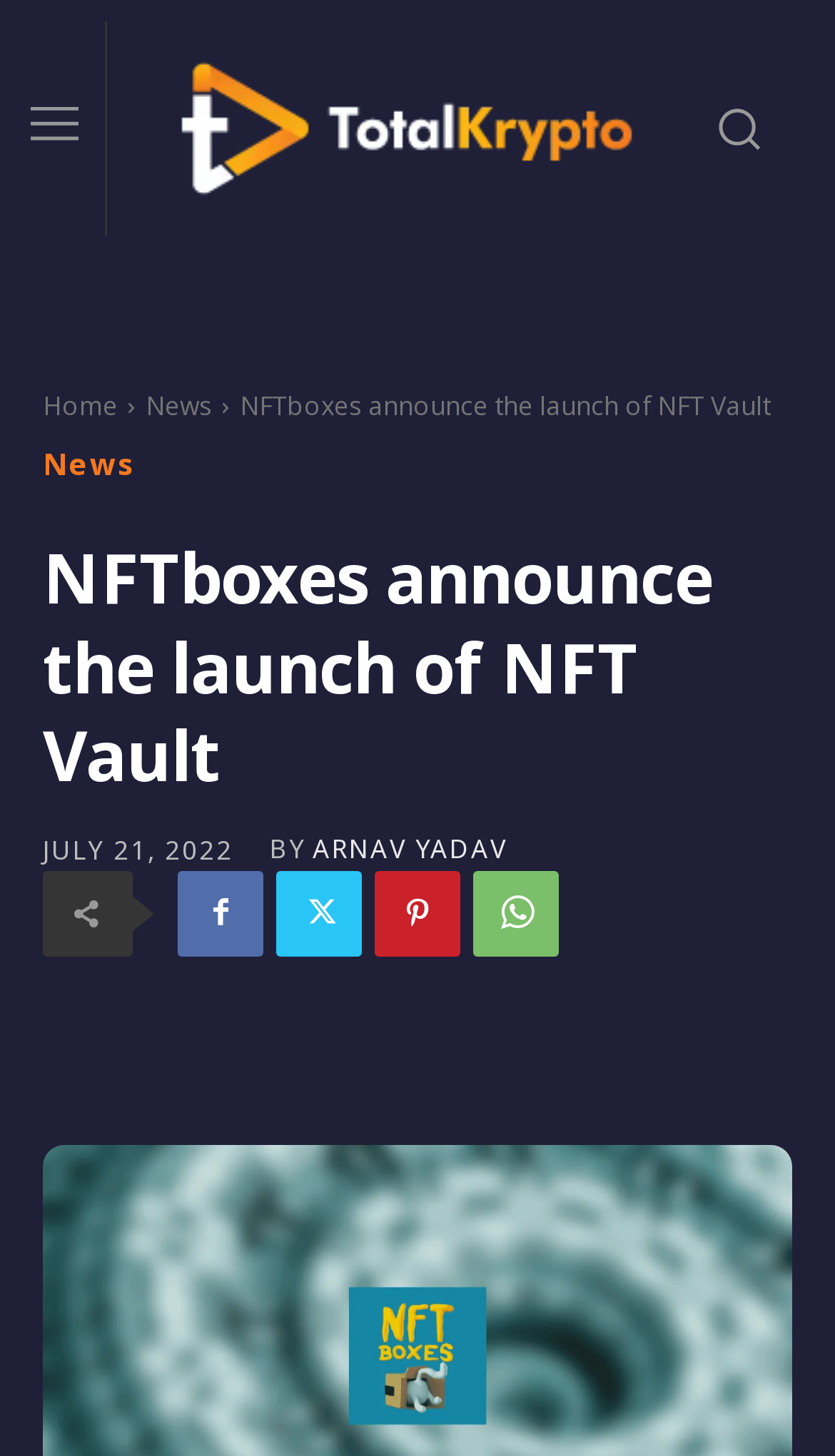Respond to the question below with a single word or phrase:
How many navigation links are there at the top?

3